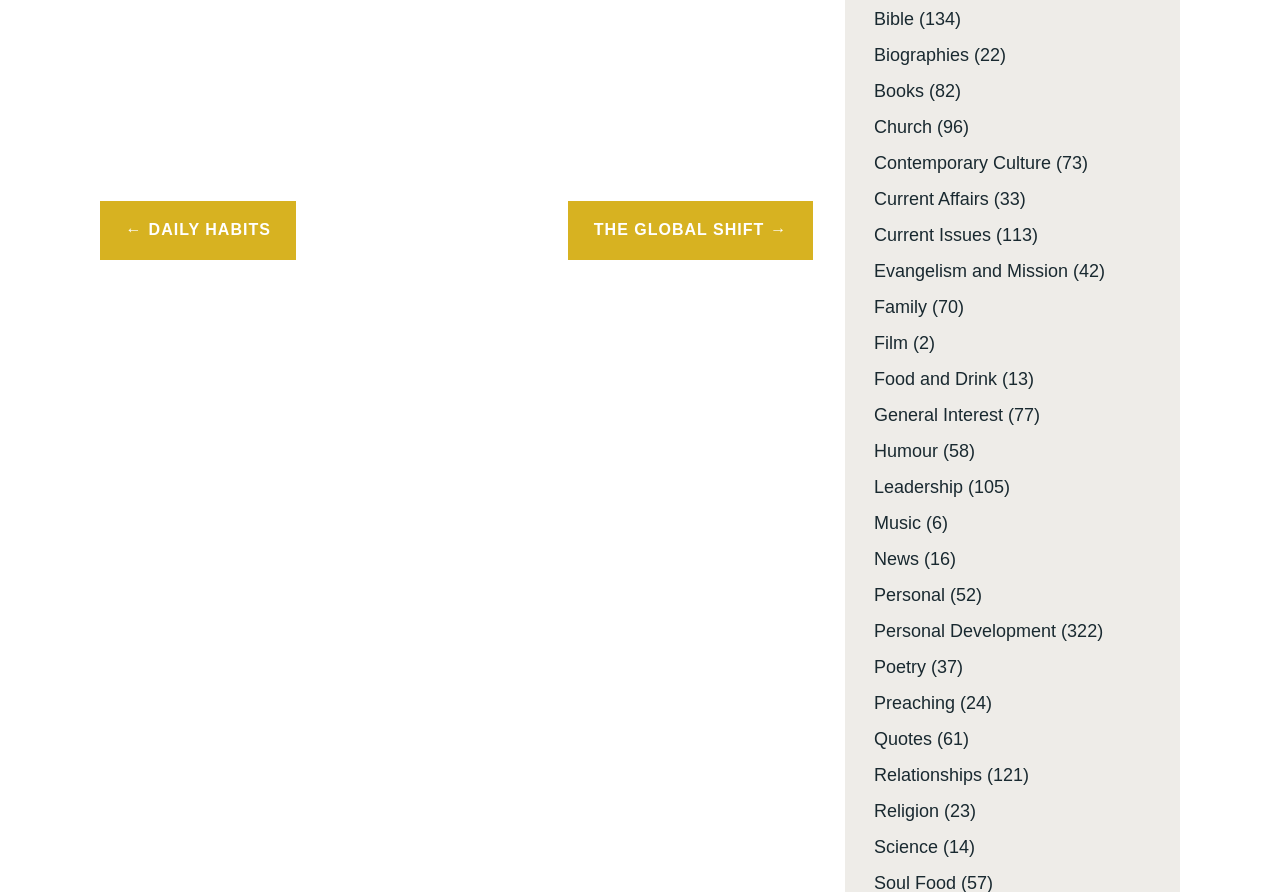Please find the bounding box coordinates for the clickable element needed to perform this instruction: "Read 'Quotes'".

[0.683, 0.817, 0.728, 0.839]